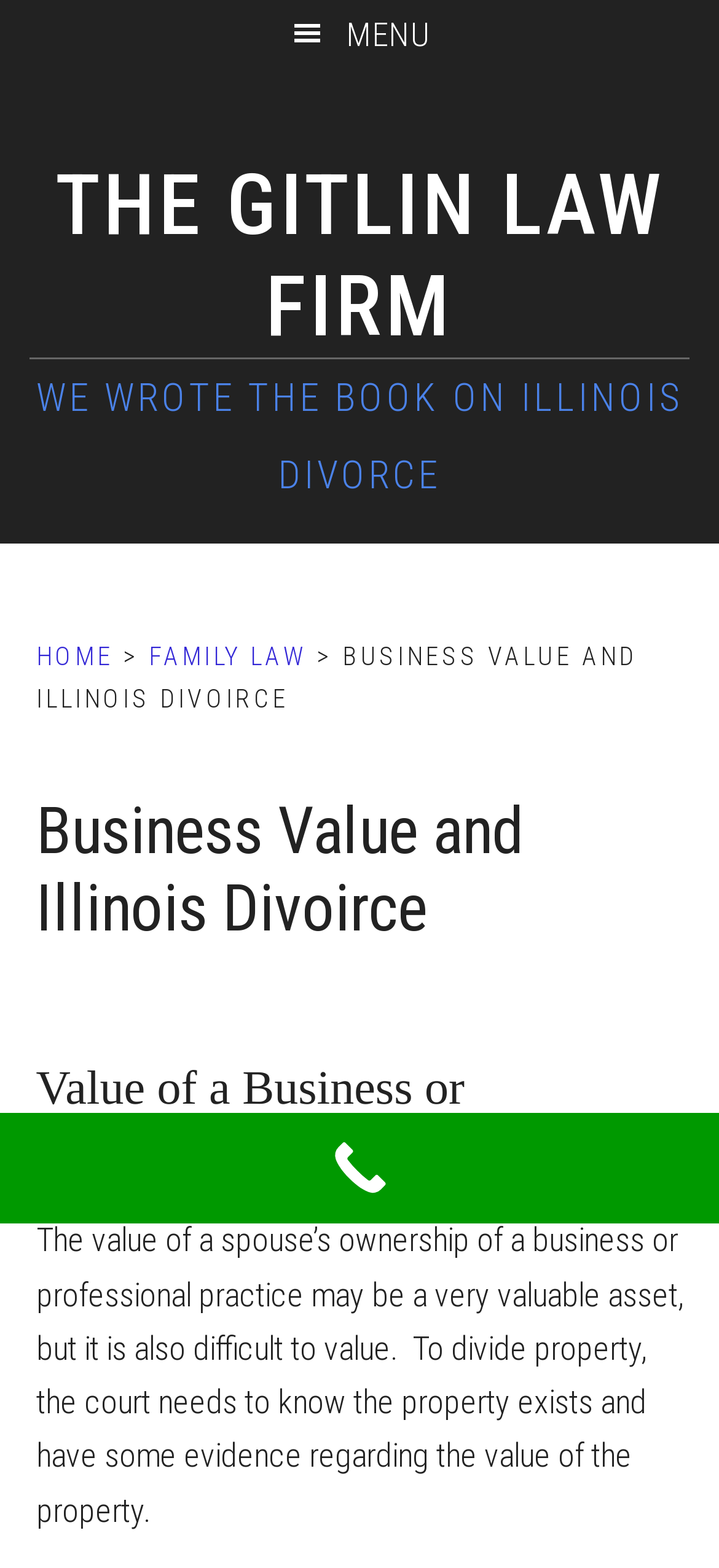What is the name of the law firm?
Answer the question in as much detail as possible.

I found the answer by looking at the top navigation bar, where I saw a link with the text 'THE GITLIN LAW FIRM'. This suggests that the law firm's name is indeed 'The Gitlin Law Firm'.